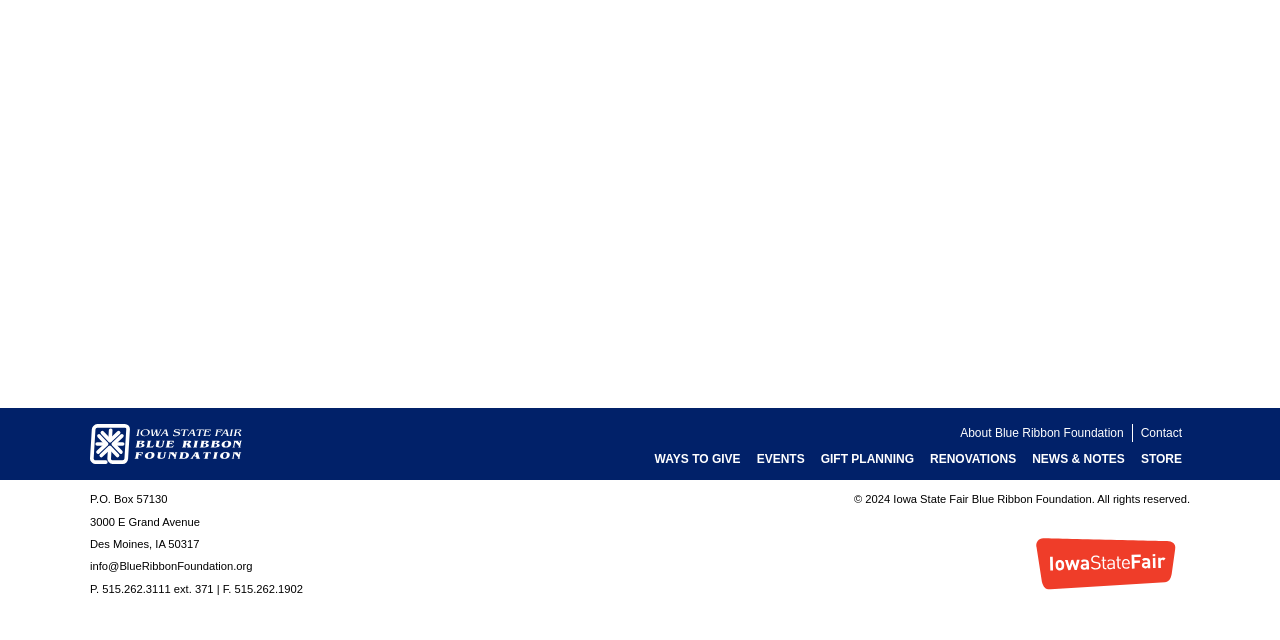Using the description: "Gift Planning", determine the UI element's bounding box coordinates. Ensure the coordinates are in the format of four float numbers between 0 and 1, i.e., [left, top, right, bottom].

[0.635, 0.691, 0.72, 0.744]